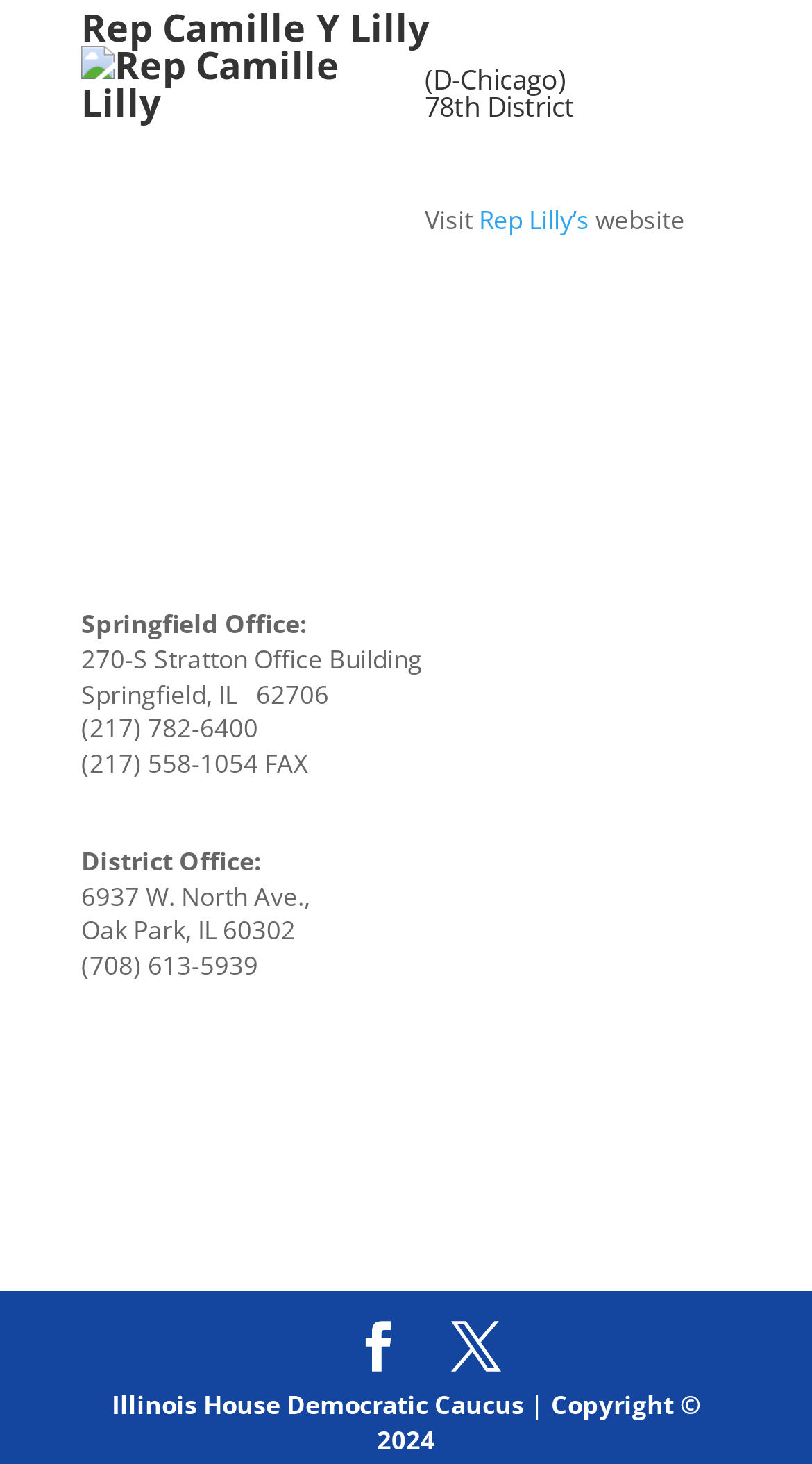What is the representative's name?
Please ensure your answer to the question is detailed and covers all necessary aspects.

The representative's name is obtained from the heading element 'Rep Camille Y Lilly' and the image caption 'Rep Camille Lilly'.